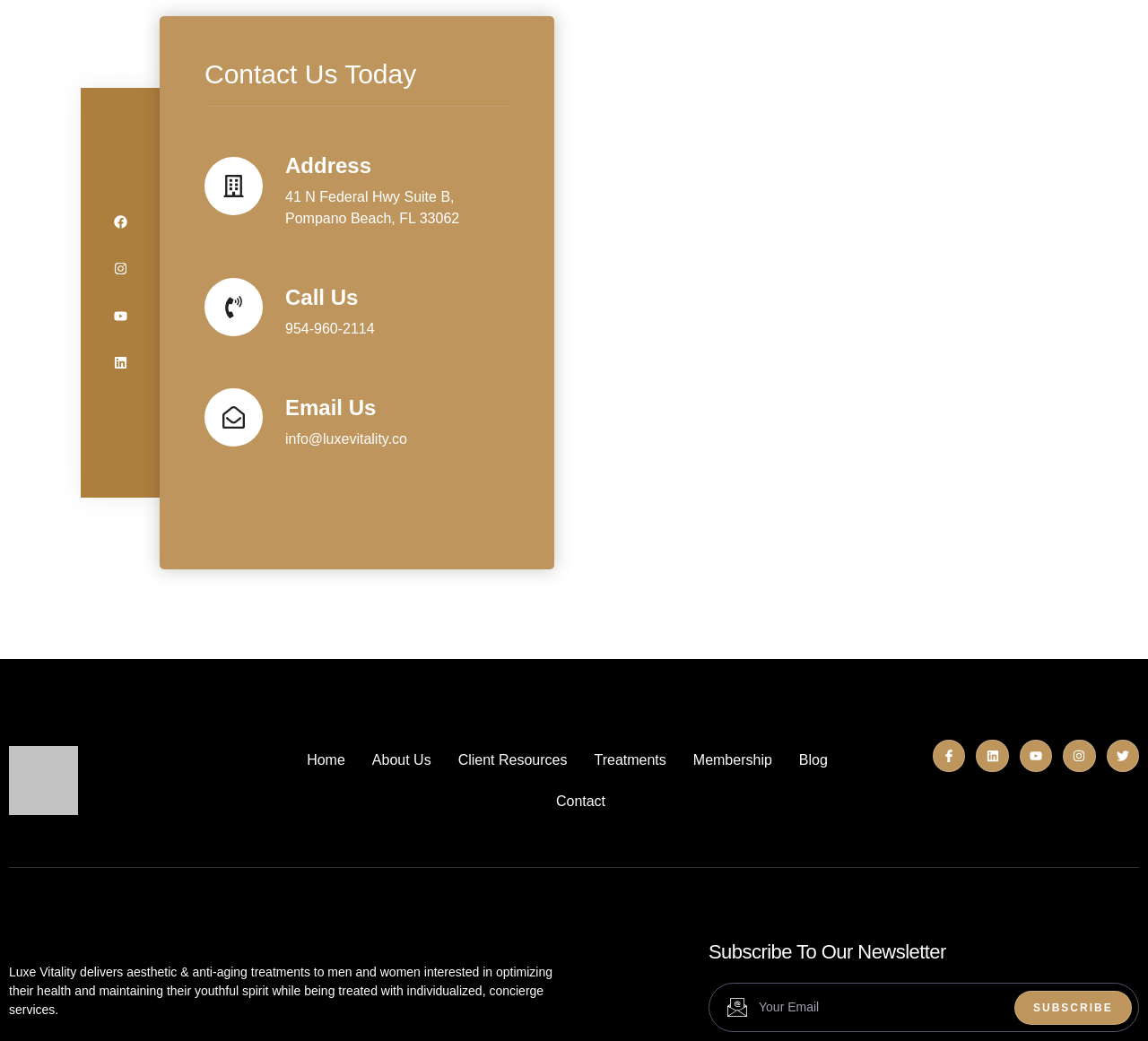Please provide a brief answer to the following inquiry using a single word or phrase:
How many social media links are at the top of the page?

4